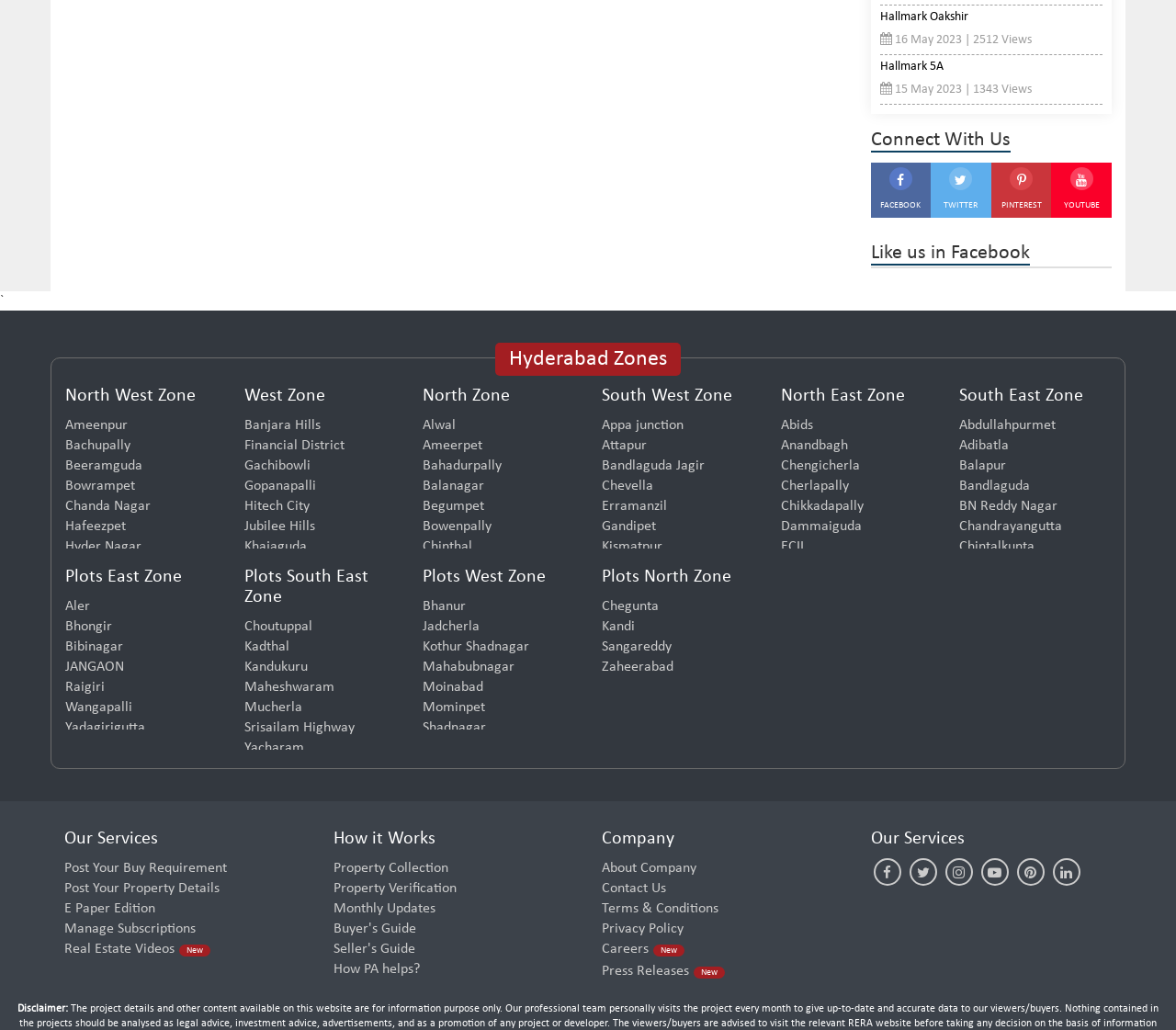From the webpage screenshot, identify the region described by Barrington. Provide the bounding box coordinates as (top-left x, top-left y, bottom-right x, bottom-right y), with each value being a floating point number between 0 and 1.

None